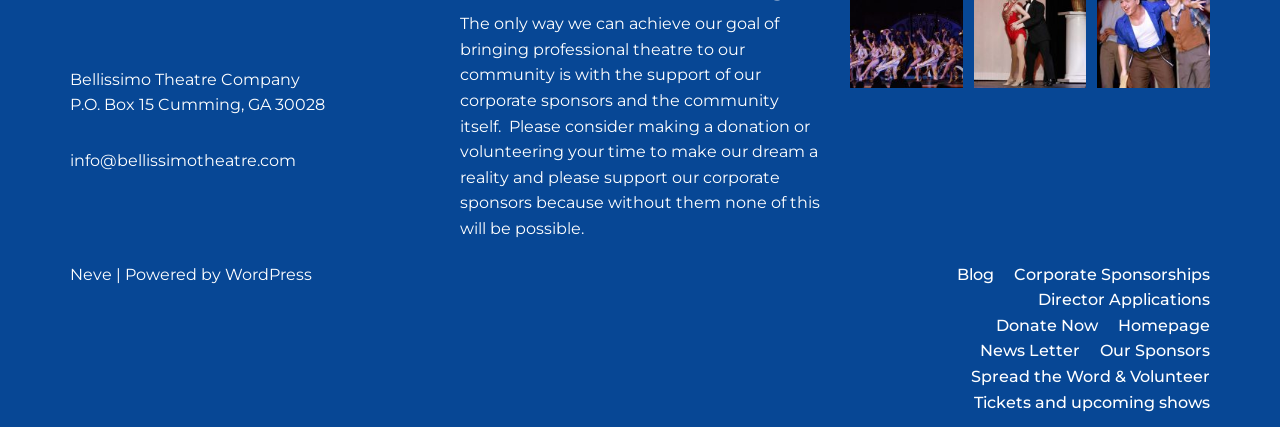Identify the bounding box coordinates of the clickable section necessary to follow the following instruction: "check the newsletter". The coordinates should be presented as four float numbers from 0 to 1, i.e., [left, top, right, bottom].

[0.766, 0.793, 0.844, 0.852]